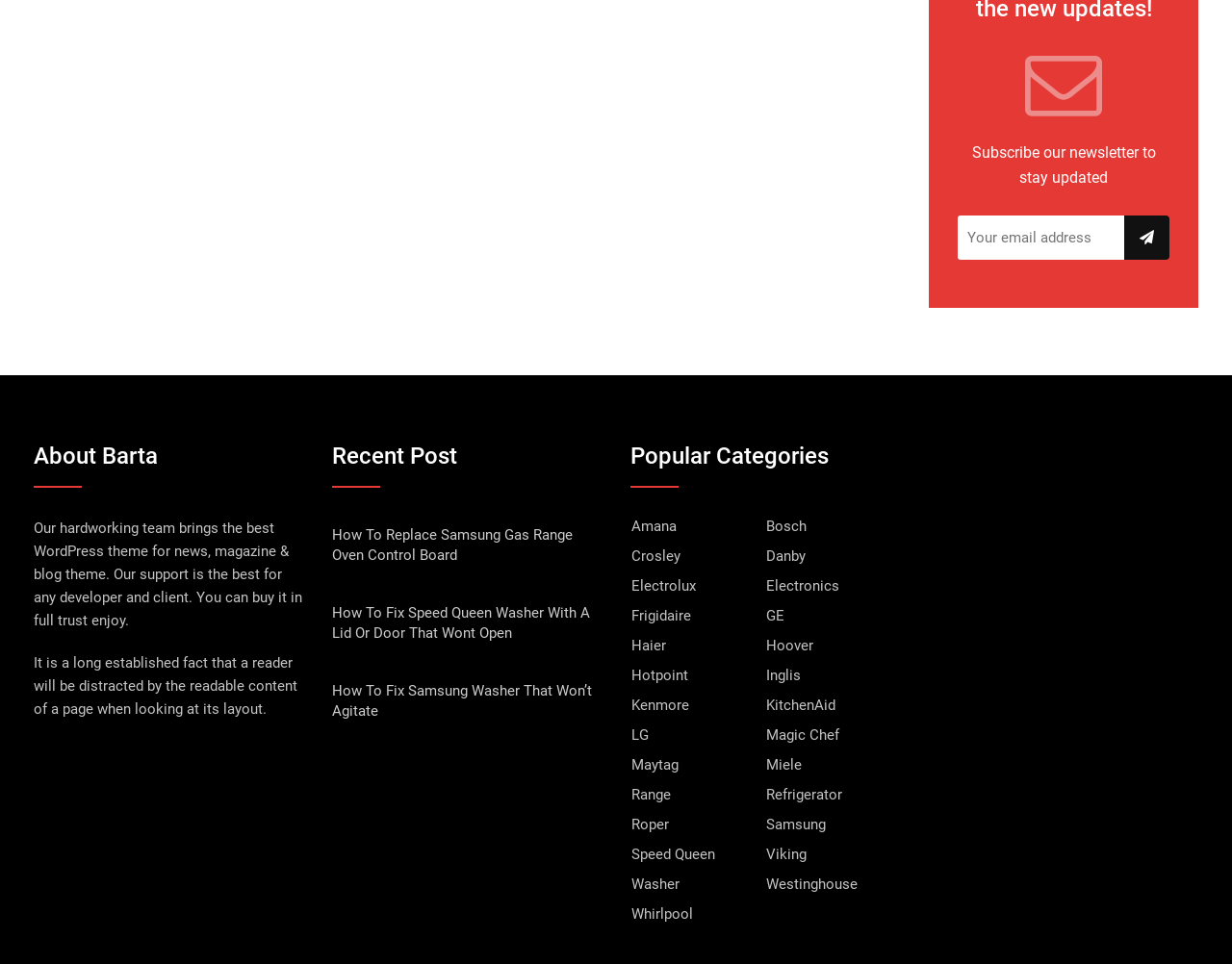Locate the bounding box coordinates of the clickable area needed to fulfill the instruction: "Read about Barta".

[0.027, 0.46, 0.246, 0.506]